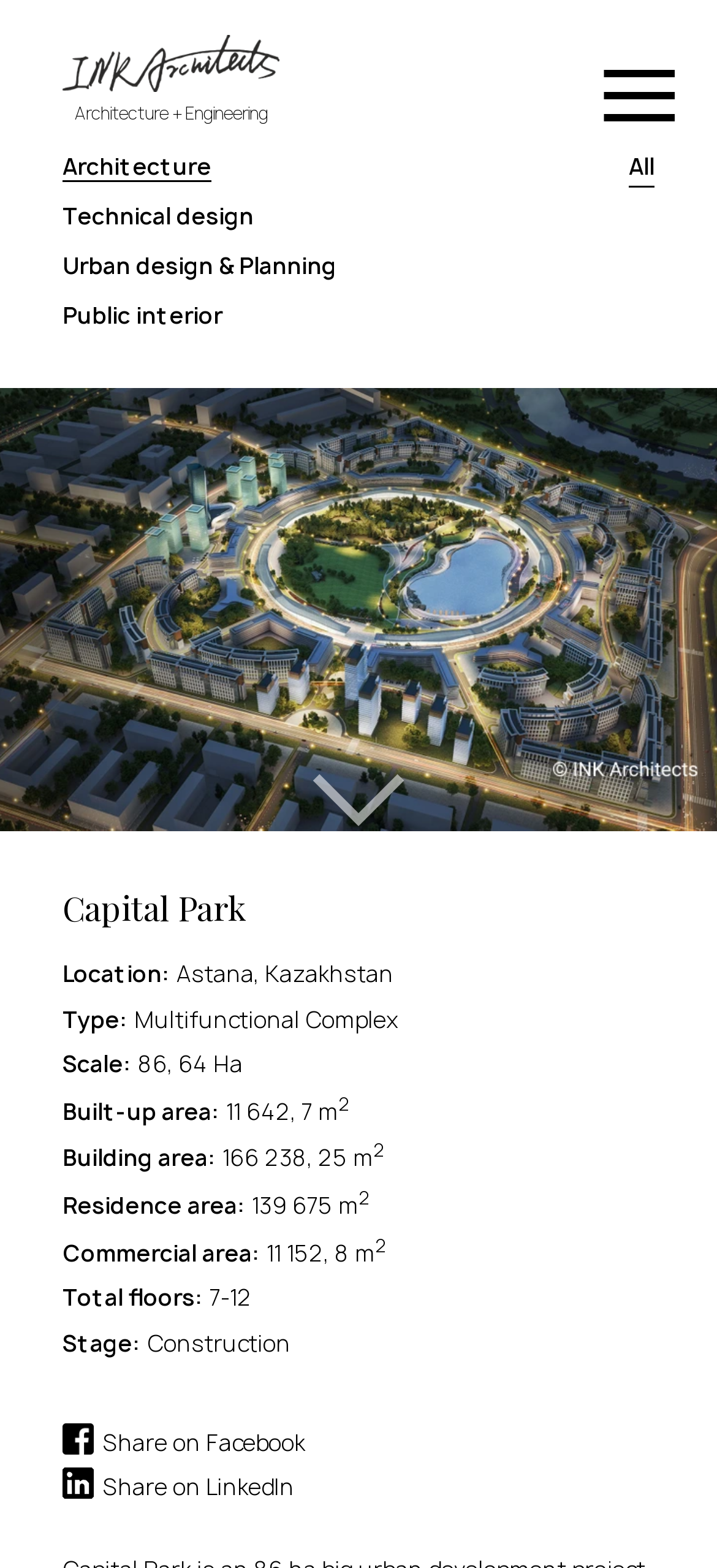Please find the bounding box coordinates of the element's region to be clicked to carry out this instruction: "Share on Facebook".

[0.087, 0.908, 0.913, 0.928]